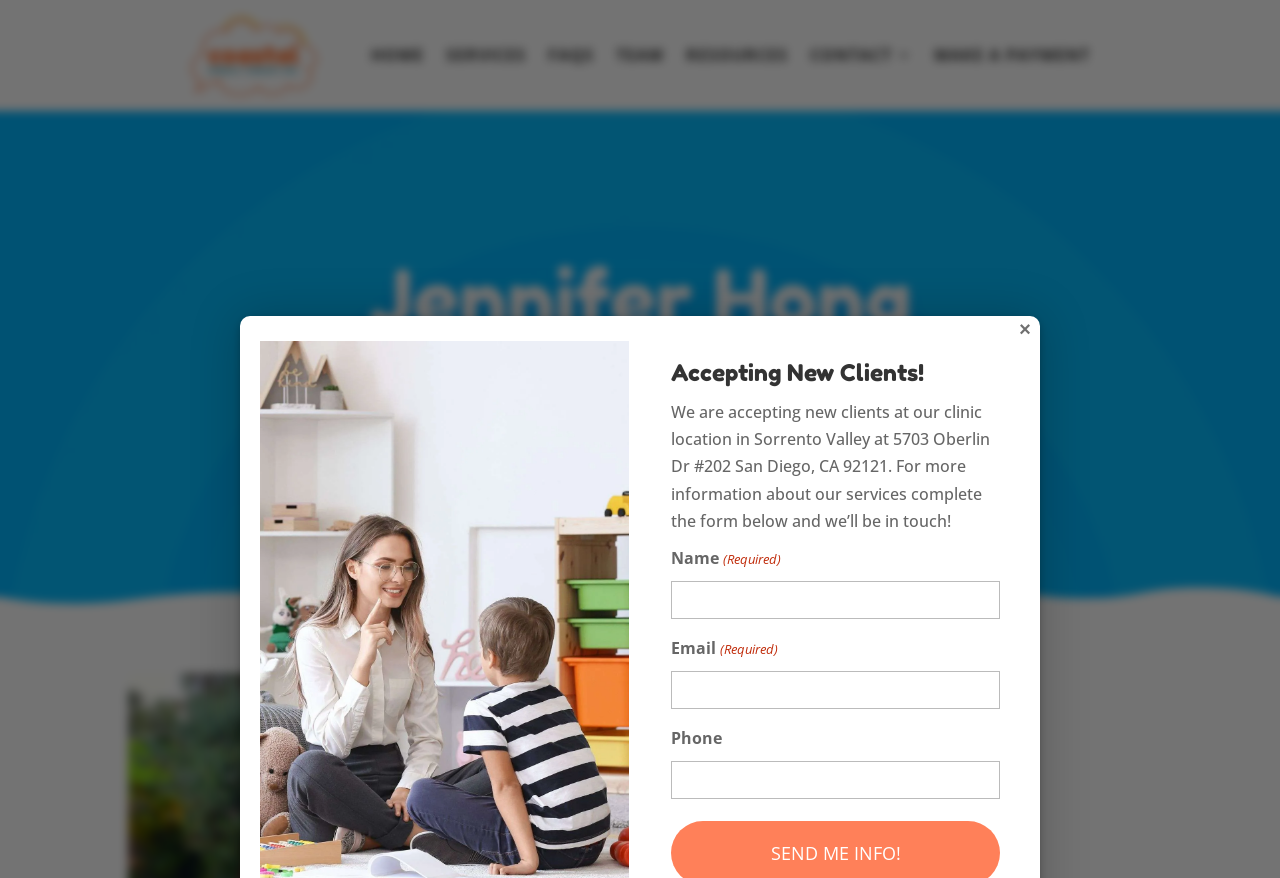Look at the image and answer the question in detail:
How many years of experience does Jennifer Hong have?

The webpage mentions 'Years of Experience: 10' under Jennifer Hong's name, indicating that she has 10 years of experience in her field.